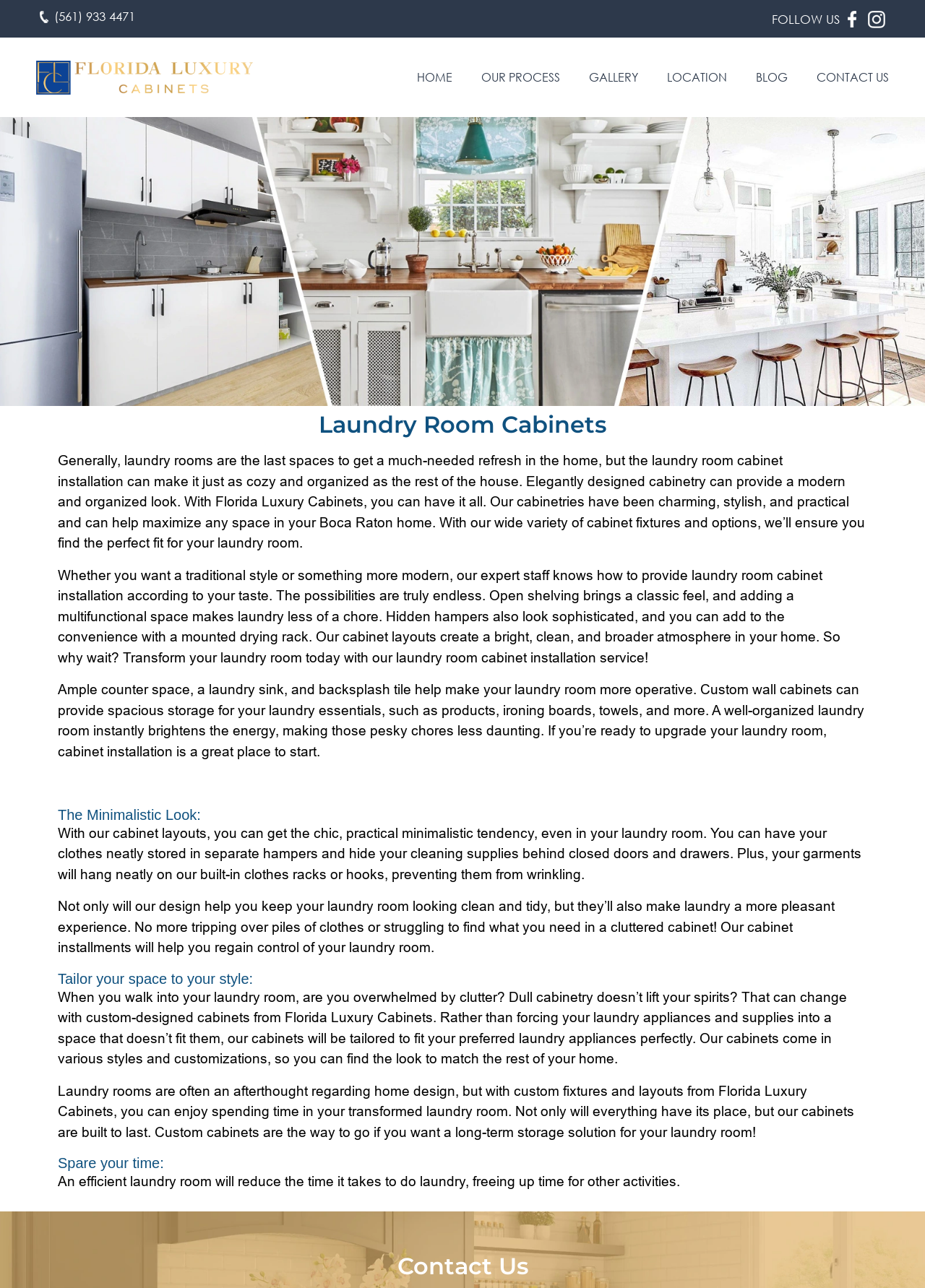What is the style of cabinets that can provide a modern and organized look?
Provide a concise answer using a single word or phrase based on the image.

Elegantly designed cabinetry